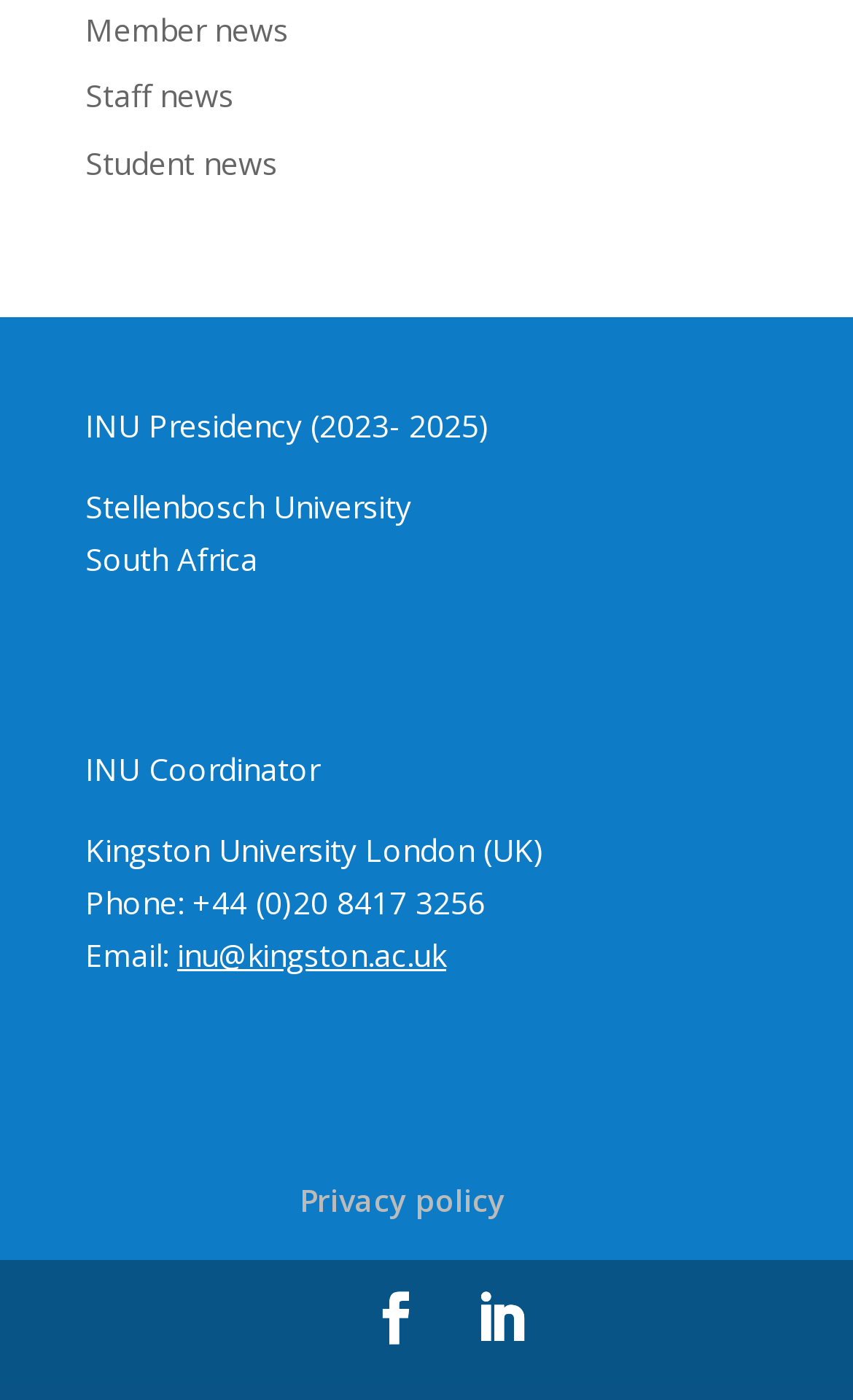Please provide the bounding box coordinates for the element that needs to be clicked to perform the following instruction: "Visit the Kingston University London website". The coordinates should be given as four float numbers between 0 and 1, i.e., [left, top, right, bottom].

[0.1, 0.593, 0.638, 0.623]